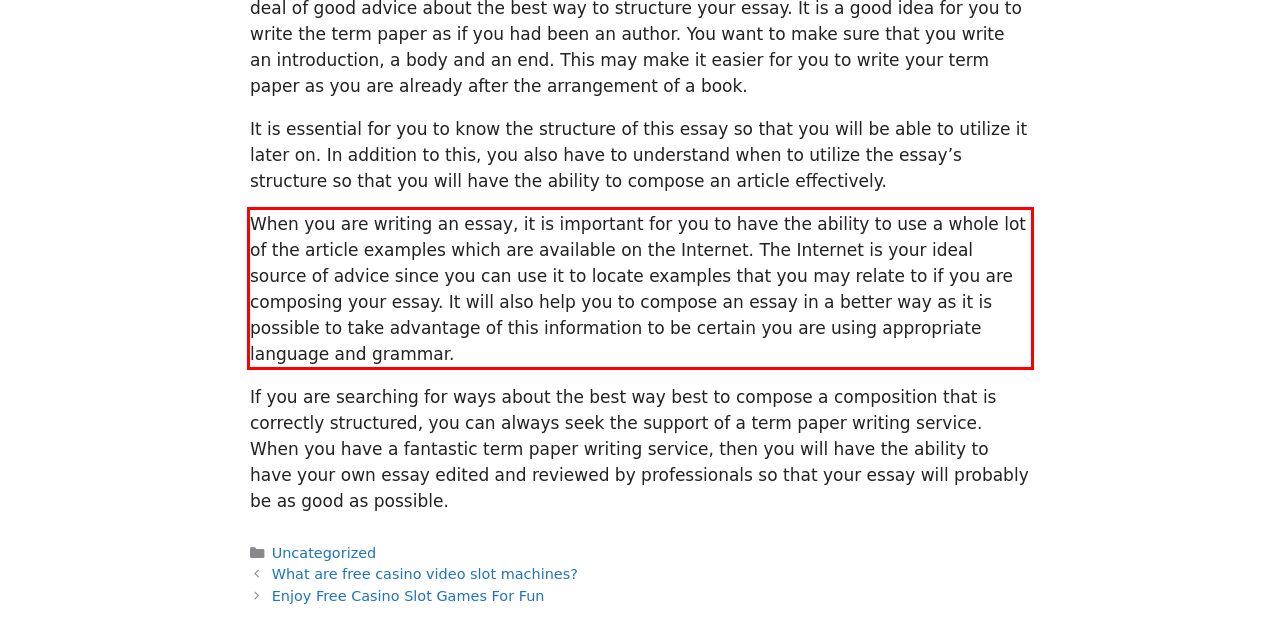You are given a screenshot with a red rectangle. Identify and extract the text within this red bounding box using OCR.

When you are writing an essay, it is important for you to have the ability to use a whole lot of the article examples which are available on the Internet. The Internet is your ideal source of advice since you can use it to locate examples that you may relate to if you are composing your essay. It will also help you to compose an essay in a better way as it is possible to take advantage of this information to be certain you are using appropriate language and grammar.